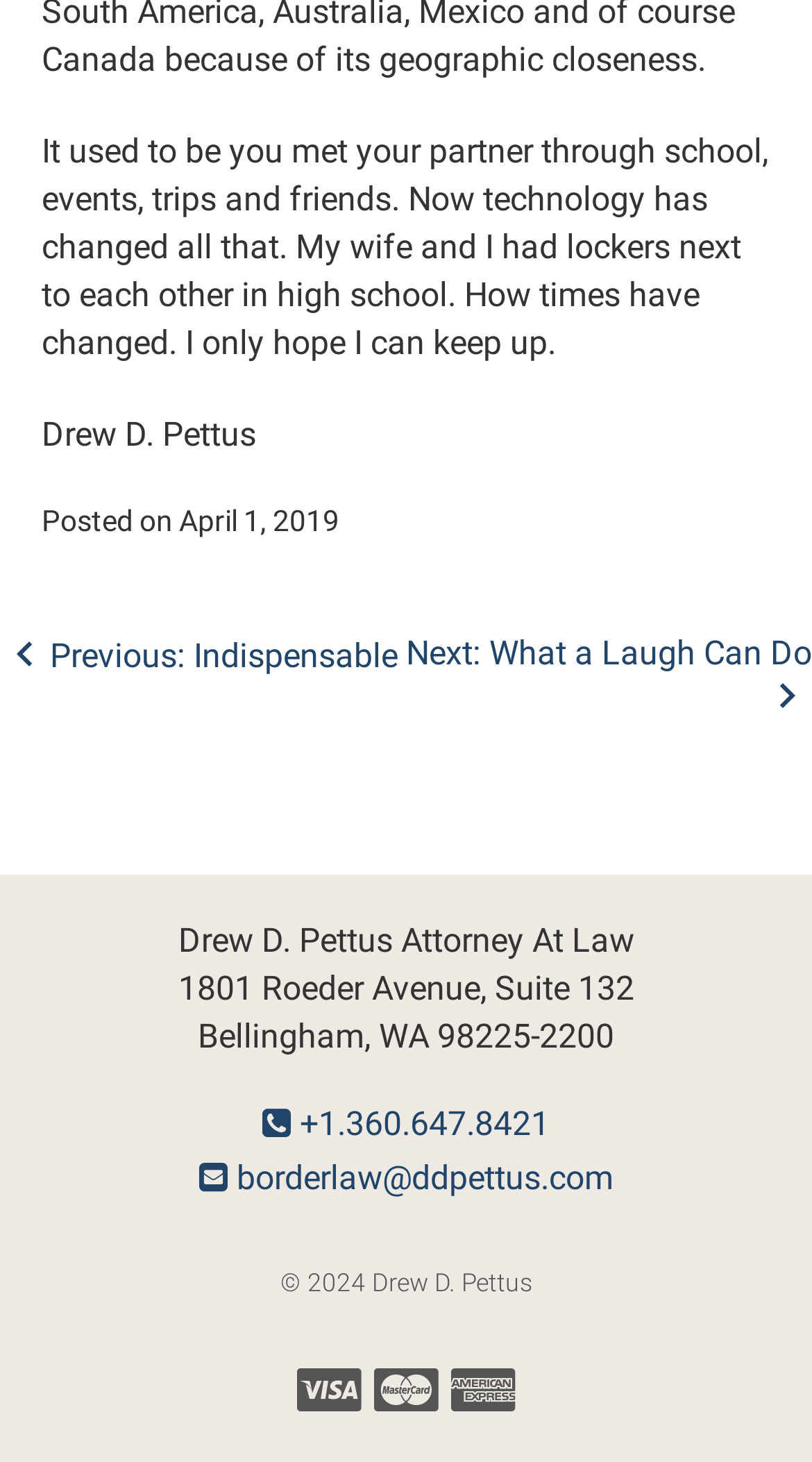What is the copyright year of the website?
Give a one-word or short phrase answer based on the image.

2024